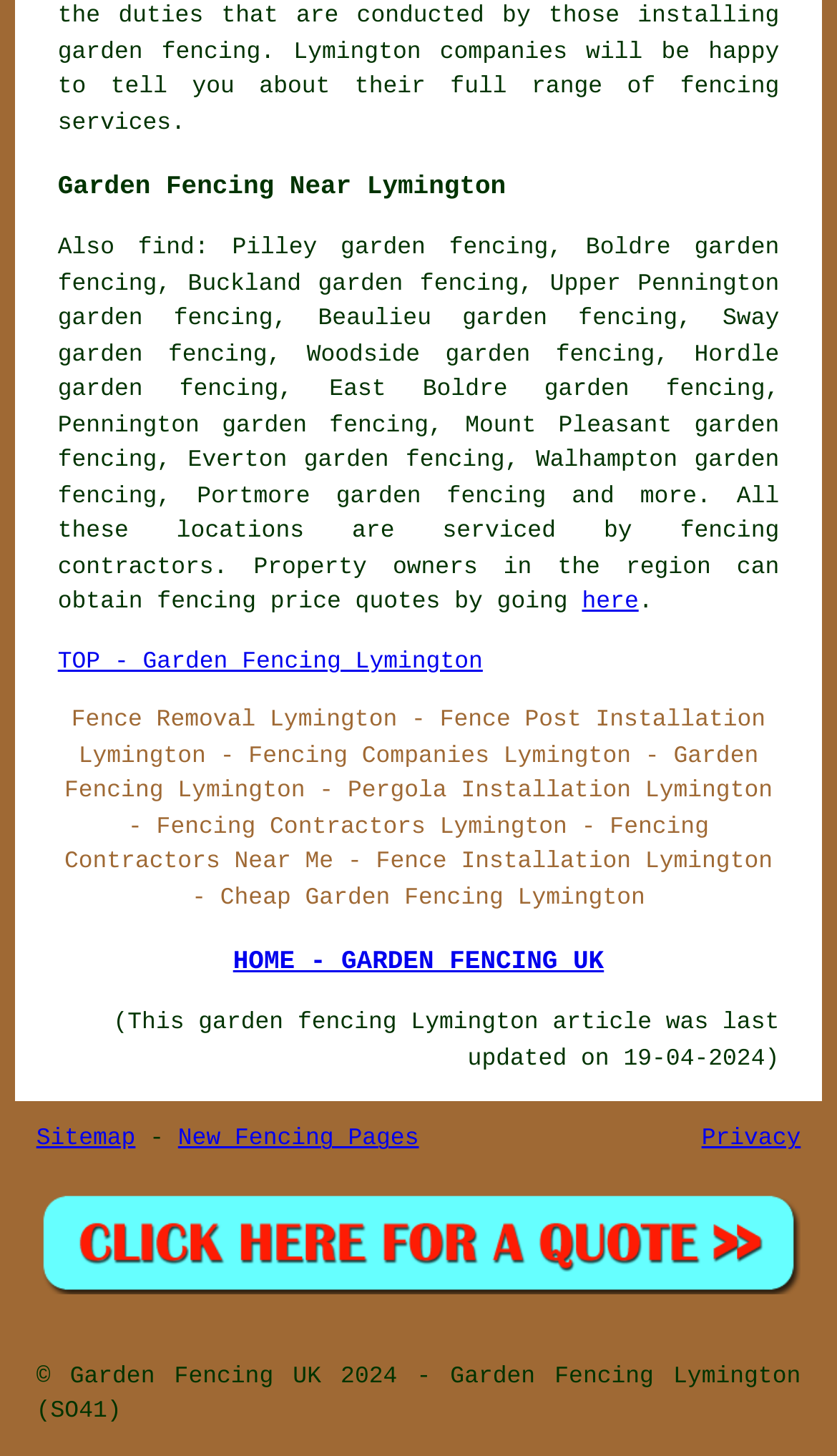Determine the bounding box coordinates of the area to click in order to meet this instruction: "click on 'garden fencing'".

[0.069, 0.028, 0.311, 0.046]